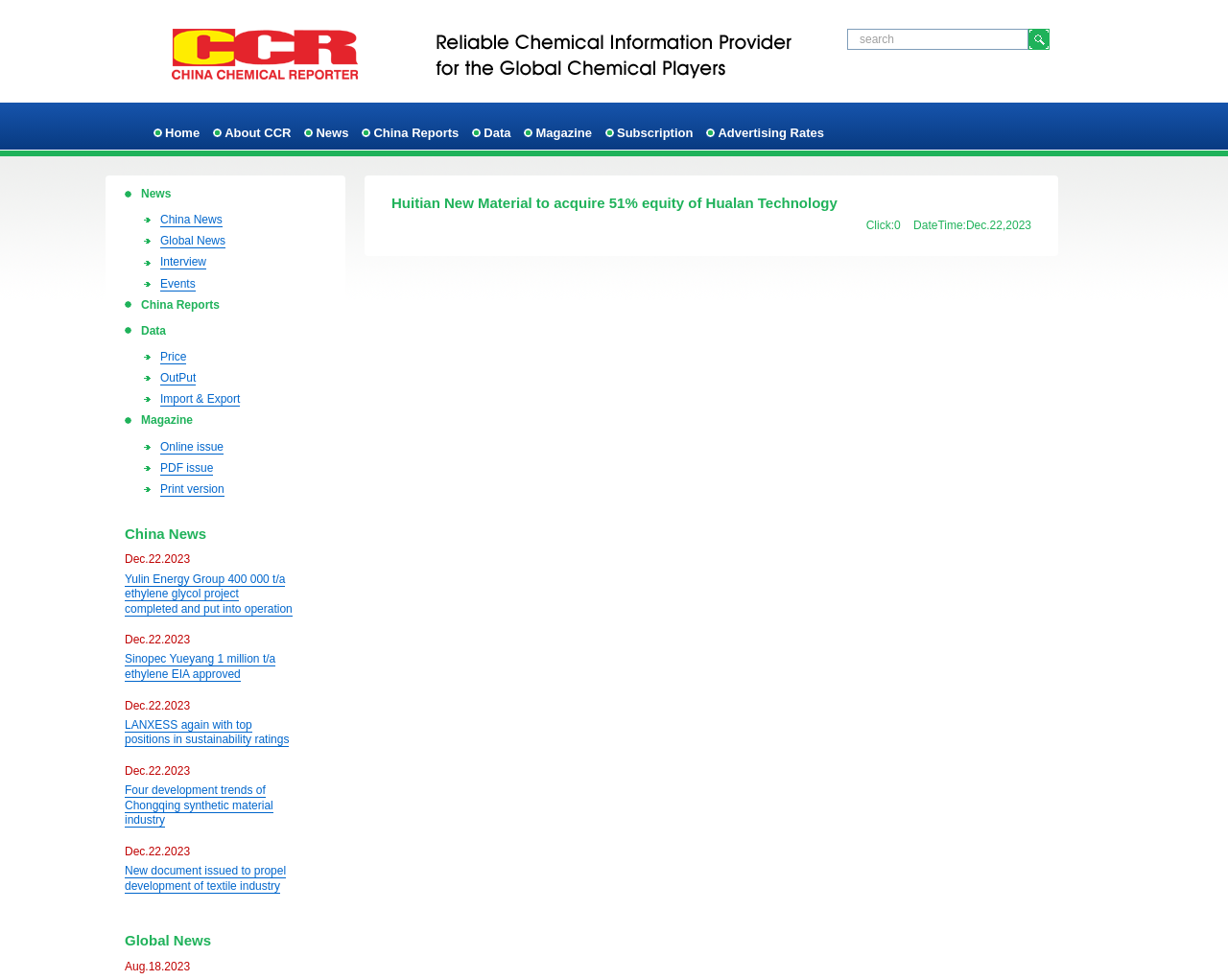Please determine the bounding box coordinates of the clickable area required to carry out the following instruction: "view China News". The coordinates must be four float numbers between 0 and 1, represented as [left, top, right, bottom].

[0.236, 0.145, 0.377, 0.18]